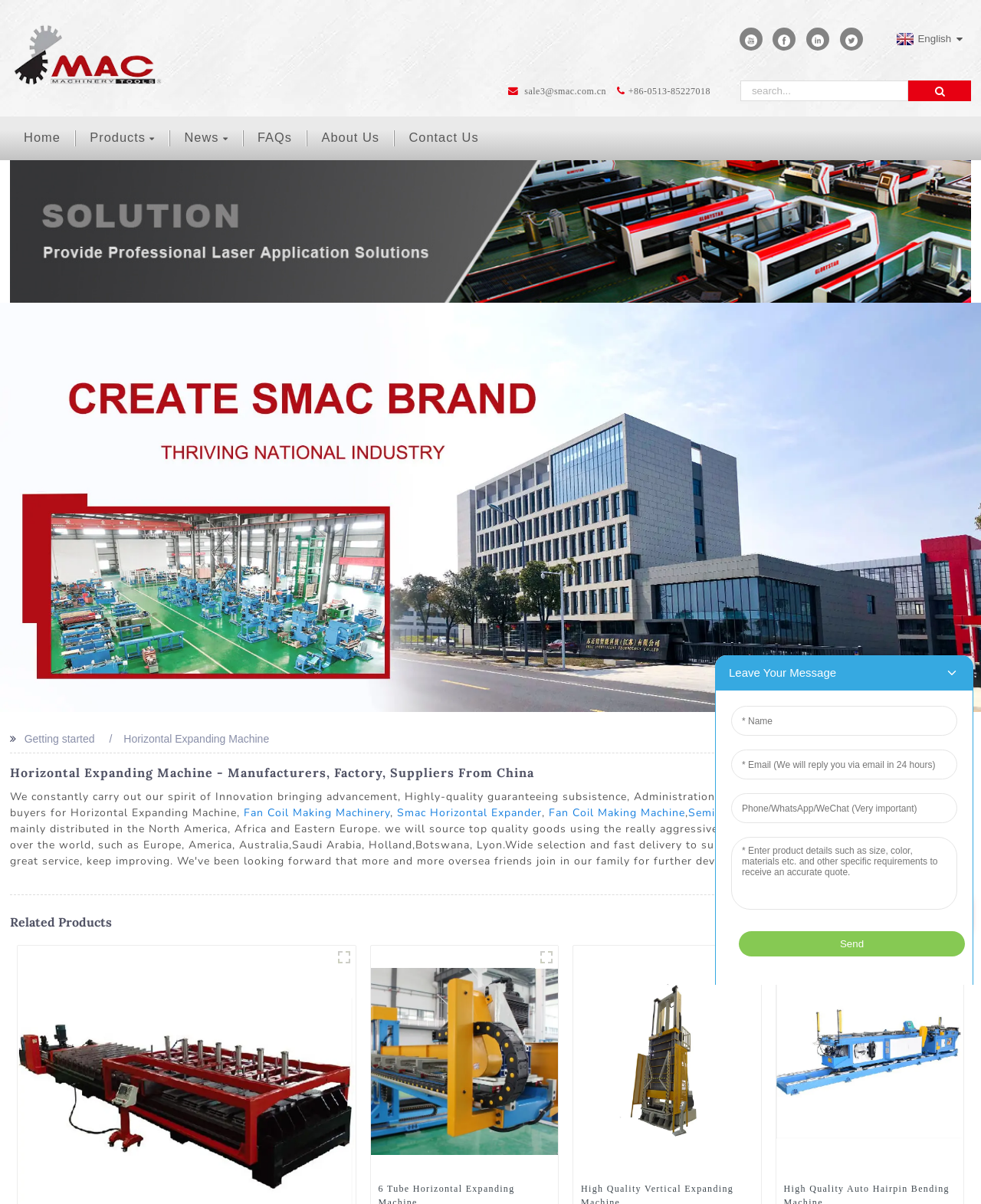Please predict the bounding box coordinates (top-left x, top-left y, bottom-right x, bottom-right y) for the UI element in the screenshot that fits the description: alt="CREATE SMAC BRAND"

[0.0, 0.416, 1.0, 0.426]